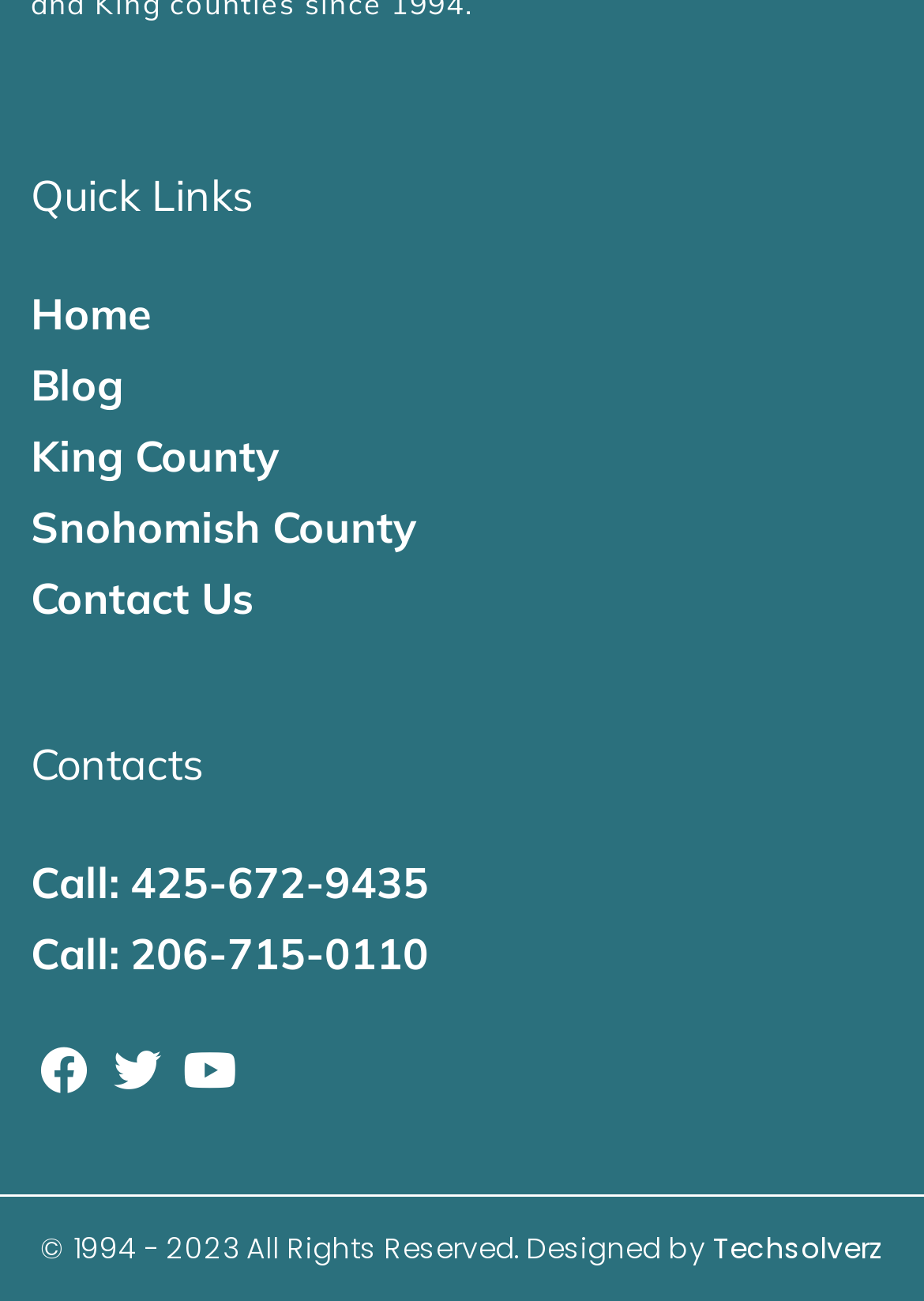What is the phone number for Snohomish County?
Please respond to the question with as much detail as possible.

The phone number for Snohomish County is not directly provided, but I can infer it from the 'Call: 425-672-9435' link, which is located under the 'Contacts' heading, suggesting that it is the phone number for Snohomish County.